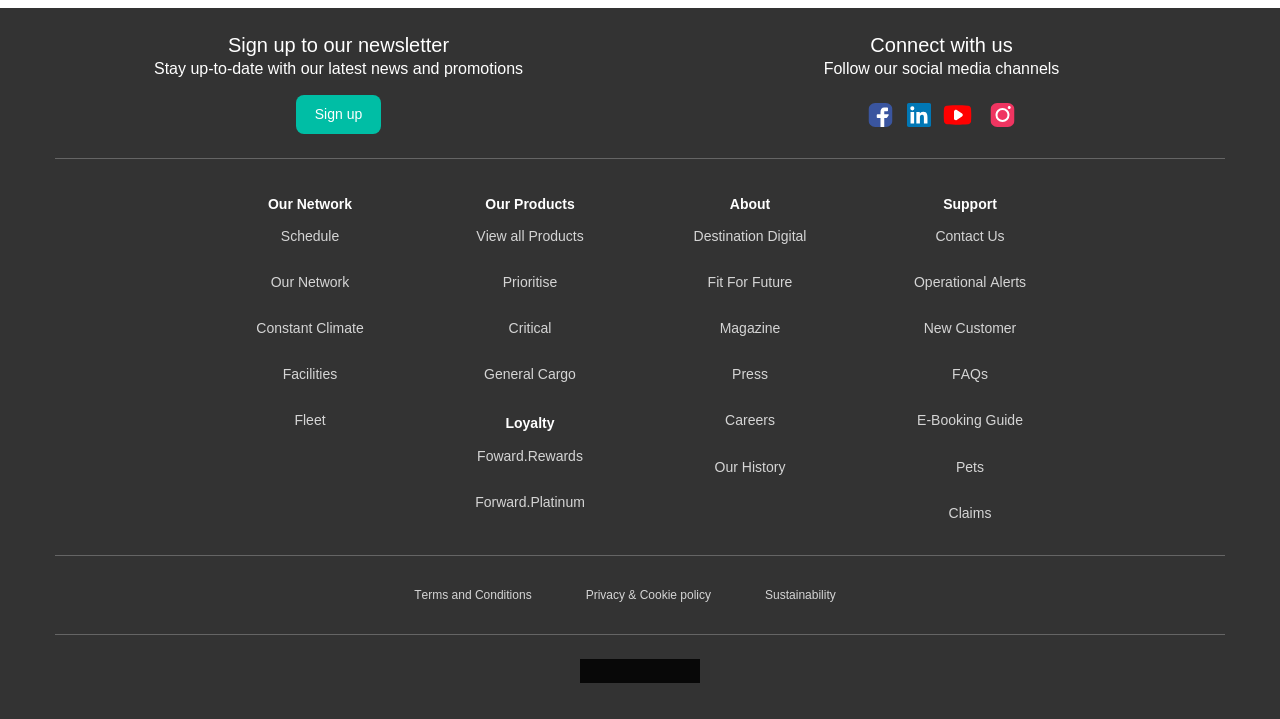Using the description: "Sign up", identify the bounding box of the corresponding UI element in the screenshot.

[0.231, 0.133, 0.298, 0.186]